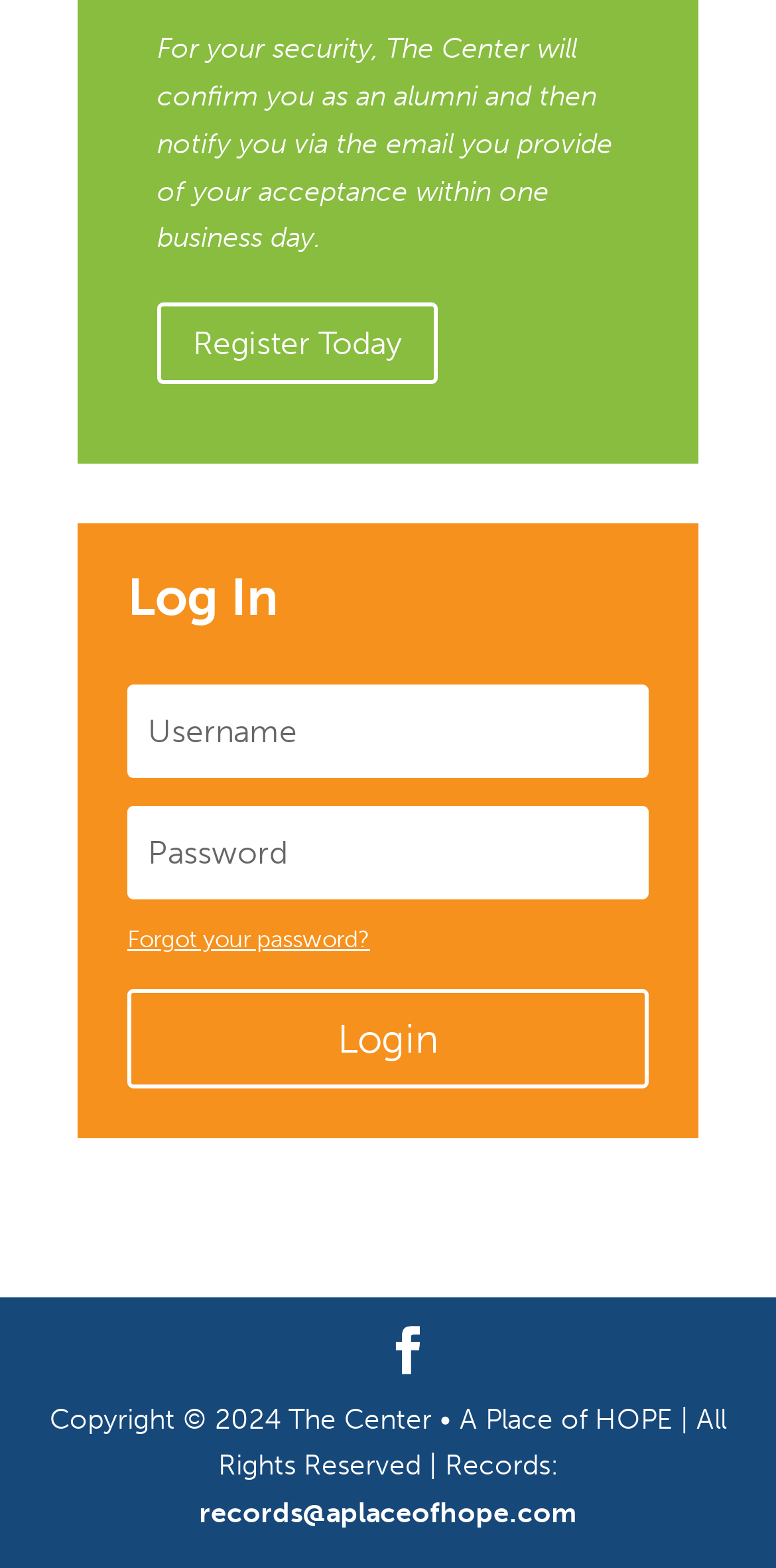Find and specify the bounding box coordinates that correspond to the clickable region for the instruction: "log in".

[0.164, 0.366, 0.836, 0.411]